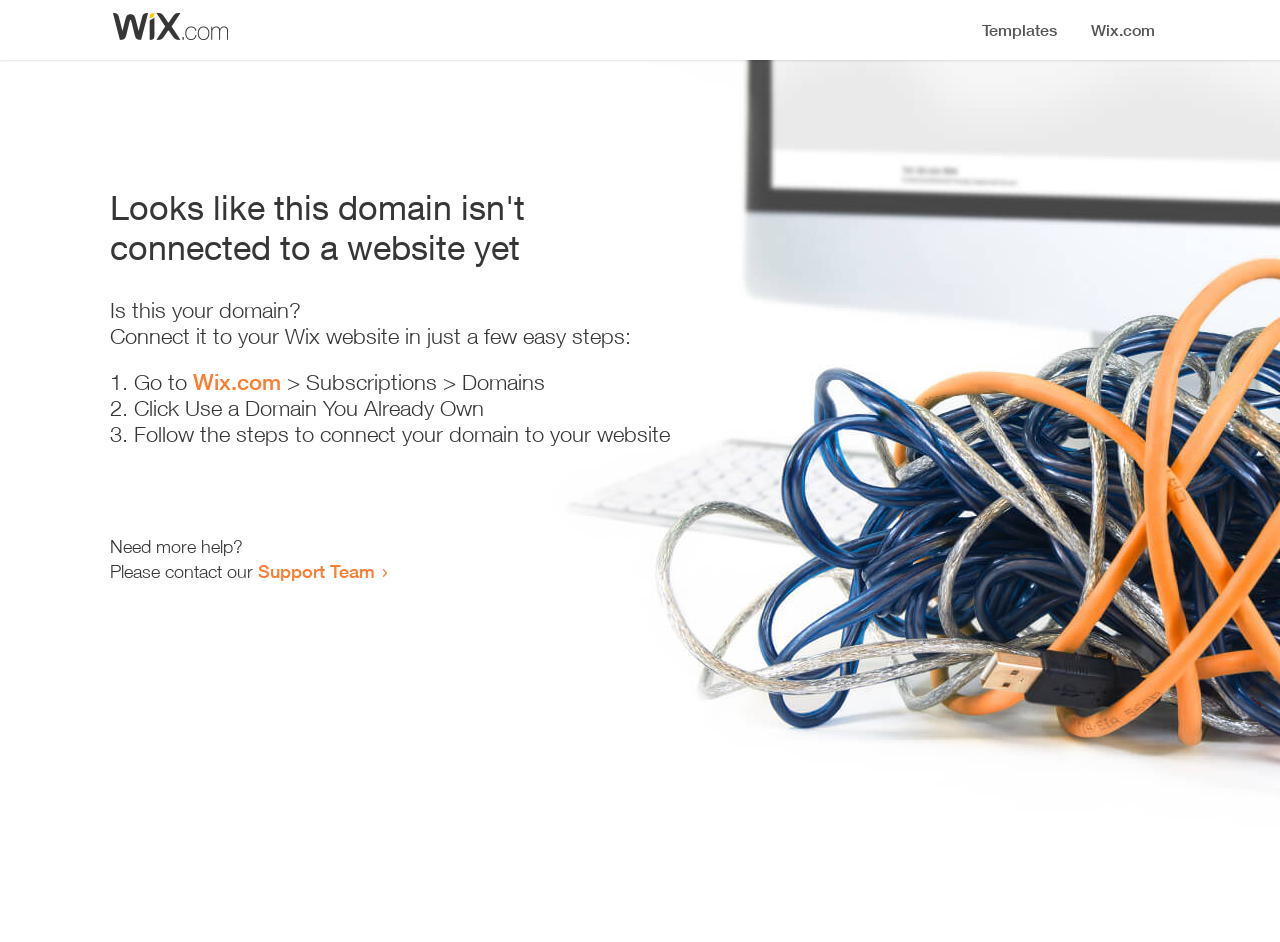Provide the bounding box coordinates, formatted as (top-left x, top-left y, bottom-right x, bottom-right y), with all values being floating point numbers between 0 and 1. Identify the bounding box of the UI element that matches the description: Support Team

[0.202, 0.594, 0.293, 0.618]